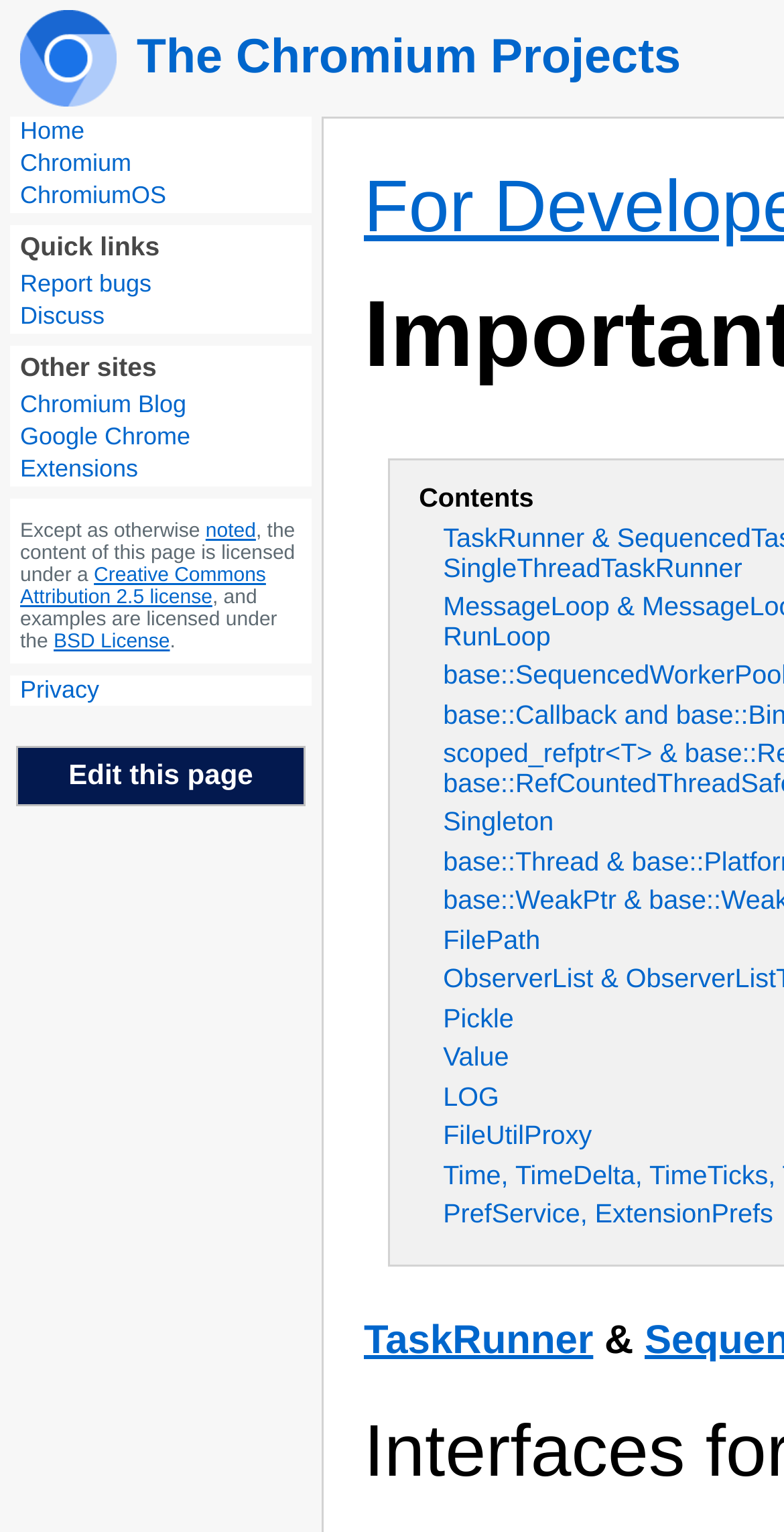Given the description "Report bugs", determine the bounding box of the corresponding UI element.

[0.026, 0.176, 0.397, 0.197]